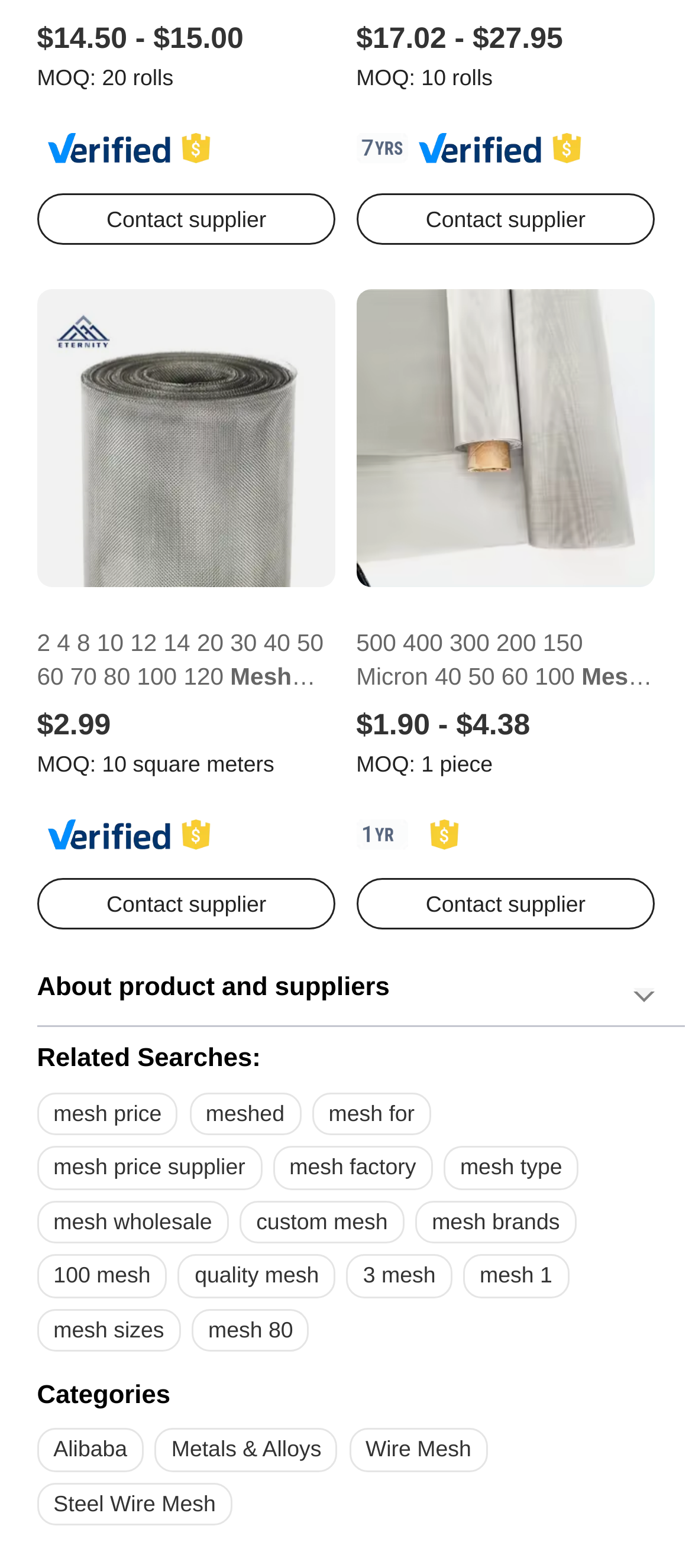Determine the bounding box for the described UI element: "Steel Wire Mesh".

[0.053, 0.945, 0.336, 0.973]